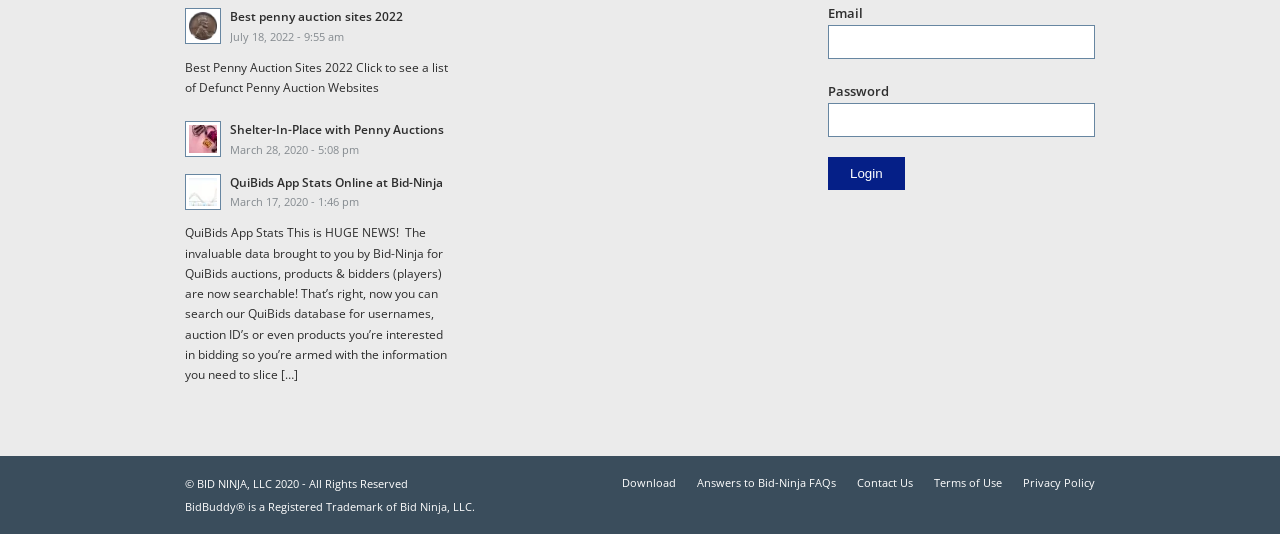Please identify the bounding box coordinates of where to click in order to follow the instruction: "Click on the 'Best Penny Auction Sites' link".

[0.145, 0.008, 0.353, 0.088]